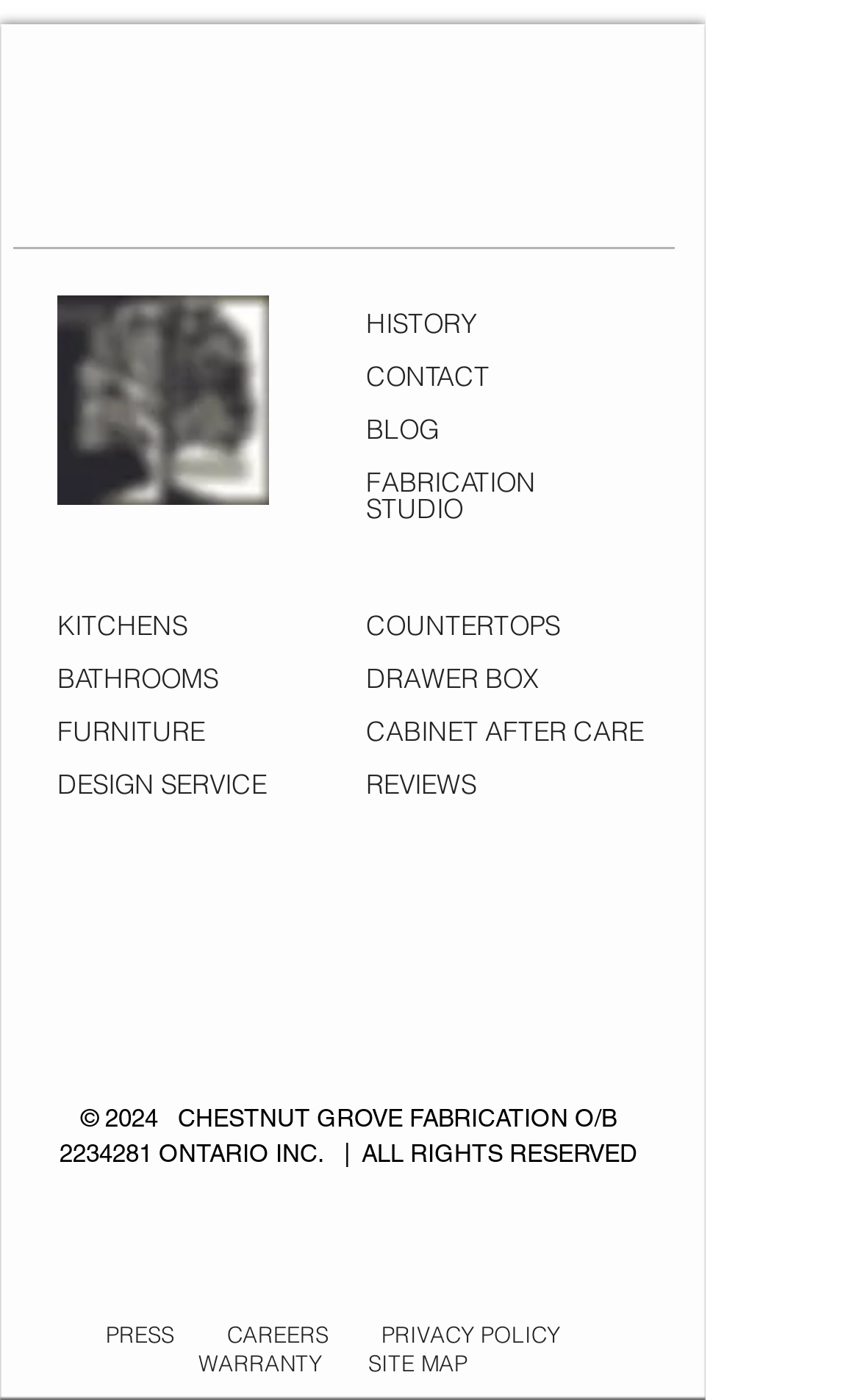Please respond to the question with a concise word or phrase:
What is the purpose of the iframe with the description 'Site Search'?

Site Search